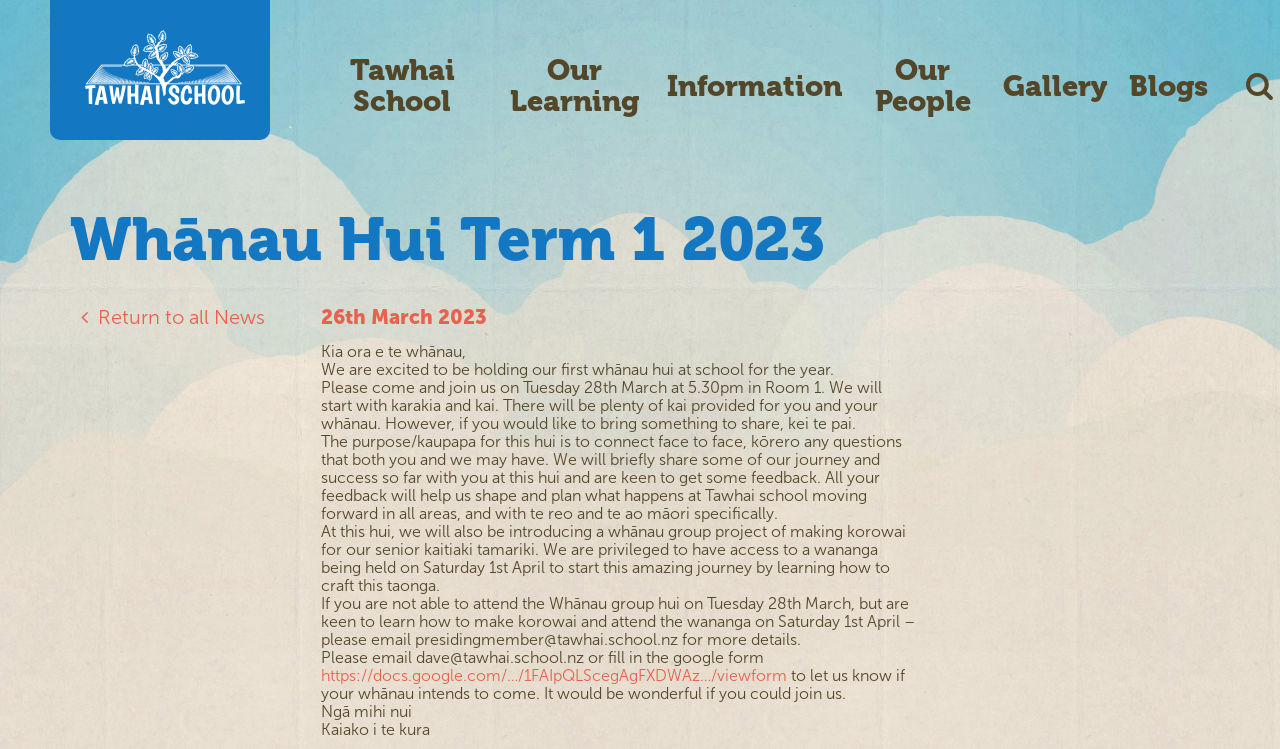Given the element description parent_node: Tawhai School, identify the bounding box coordinates for the UI element on the webpage screenshot. The format should be (top-left x, top-left y, bottom-right x, bottom-right y), with values between 0 and 1.

[0.039, 0.0, 0.211, 0.187]